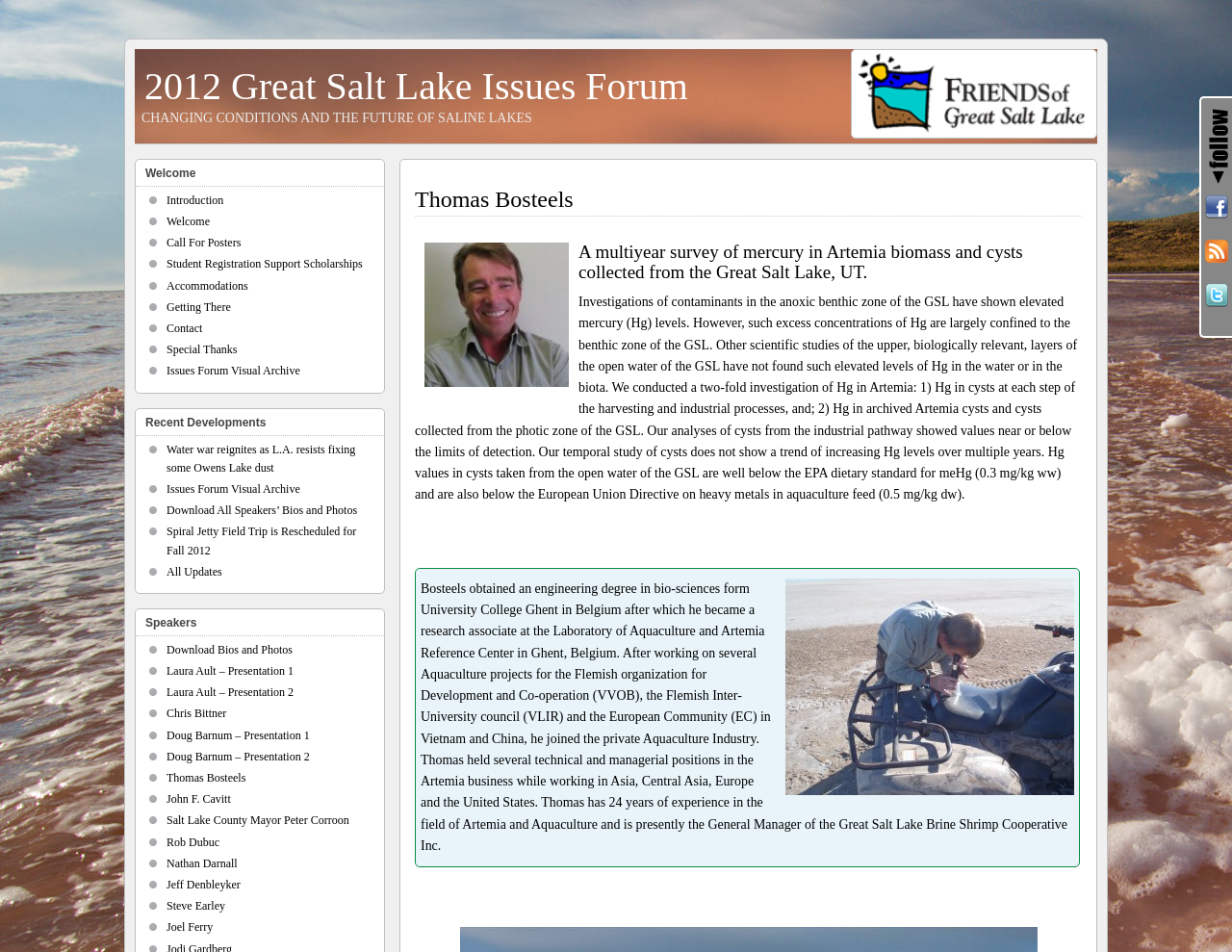Pinpoint the bounding box coordinates of the area that must be clicked to complete this instruction: "Follow FRIENDS on Facebook".

[0.978, 0.203, 0.997, 0.24]